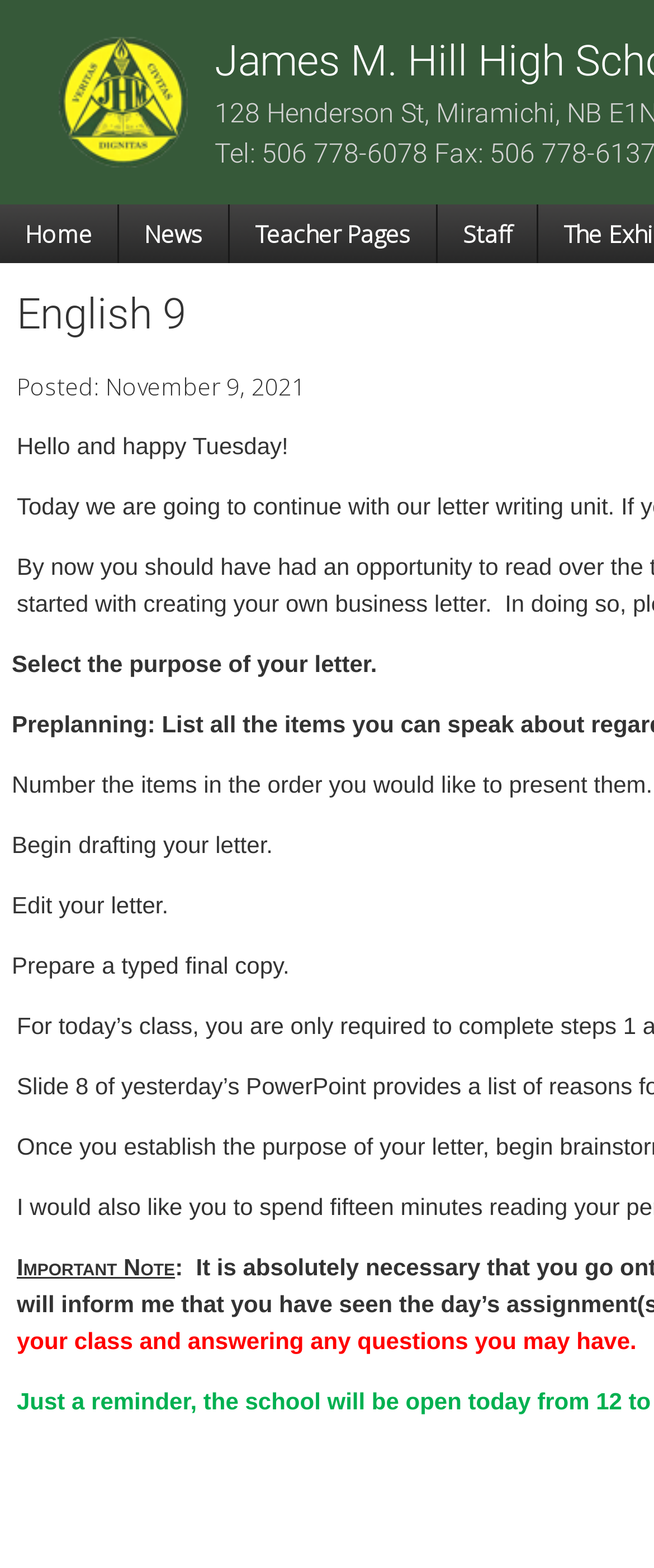Please identify the primary heading of the webpage and give its text content.

James M. Hill High School